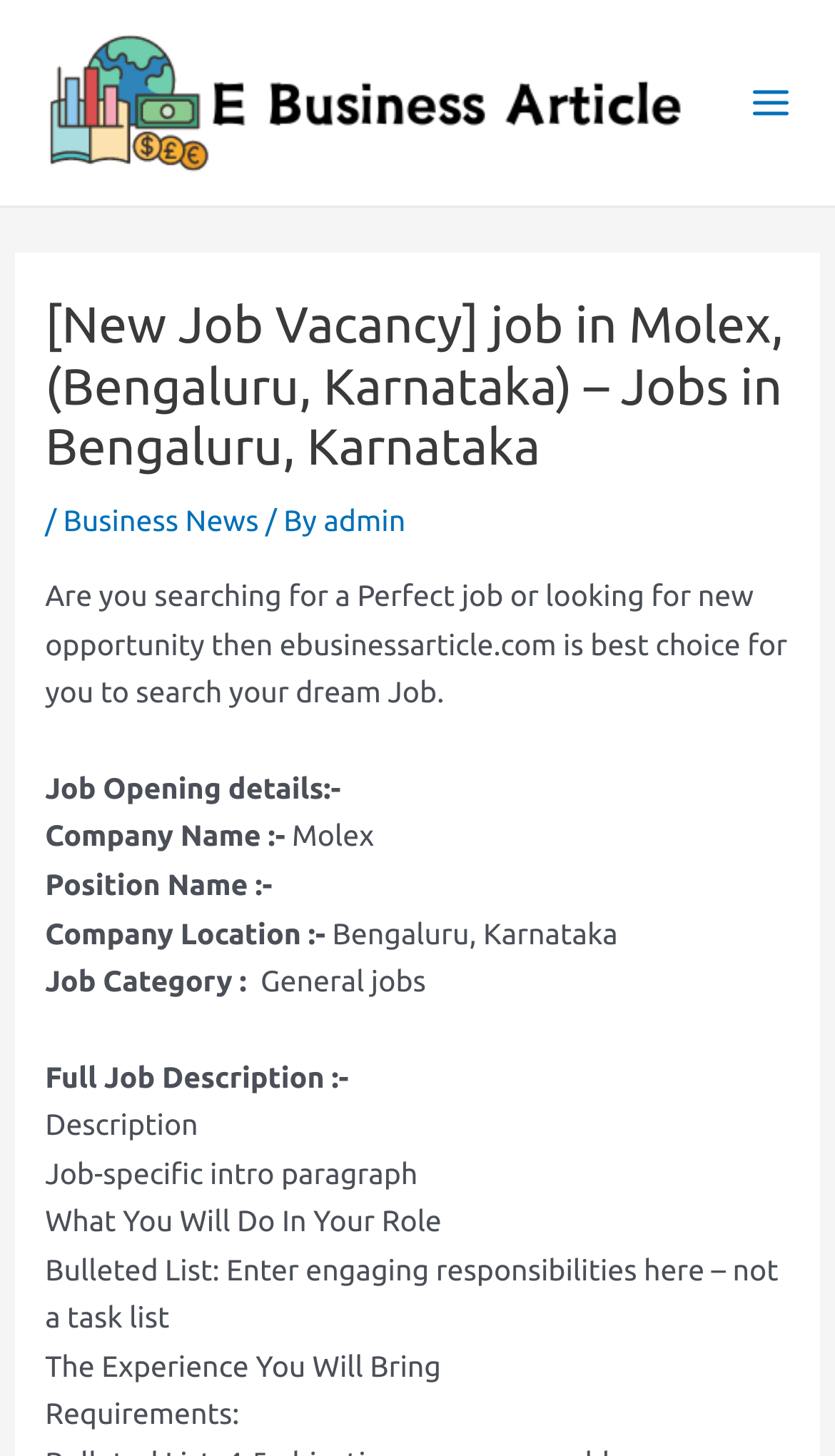Generate an in-depth caption that captures all aspects of the webpage.

This webpage appears to be a job posting webpage. At the top-left corner, there is a link to "E Business Article" accompanied by an image with the same name. On the top-right corner, there is a button labeled "Main Menu" with an image beside it.

Below the top section, there is a header section that spans almost the entire width of the page. The header contains the title of the job posting, "[New Job Vacancy] job in Molex, (Bengaluru, Karnataka) – Jobs in Bengaluru, Karnataka", followed by a separator and links to "Business News" and "admin".

The main content of the page is divided into sections, each with a clear heading. The first section introduces the purpose of the webpage, stating that it is a platform for searching dream jobs. The following sections provide details about the job opening, including company name, position name, company location, job category, and full job description. The job description is further divided into sections, including a job-specific intro paragraph, responsibilities, and requirements.

There are no images on the page apart from the ones mentioned earlier, which are associated with the "E Business Article" link and the "Main Menu" button. The overall layout of the page is organized, with clear headings and concise text, making it easy to navigate and read.